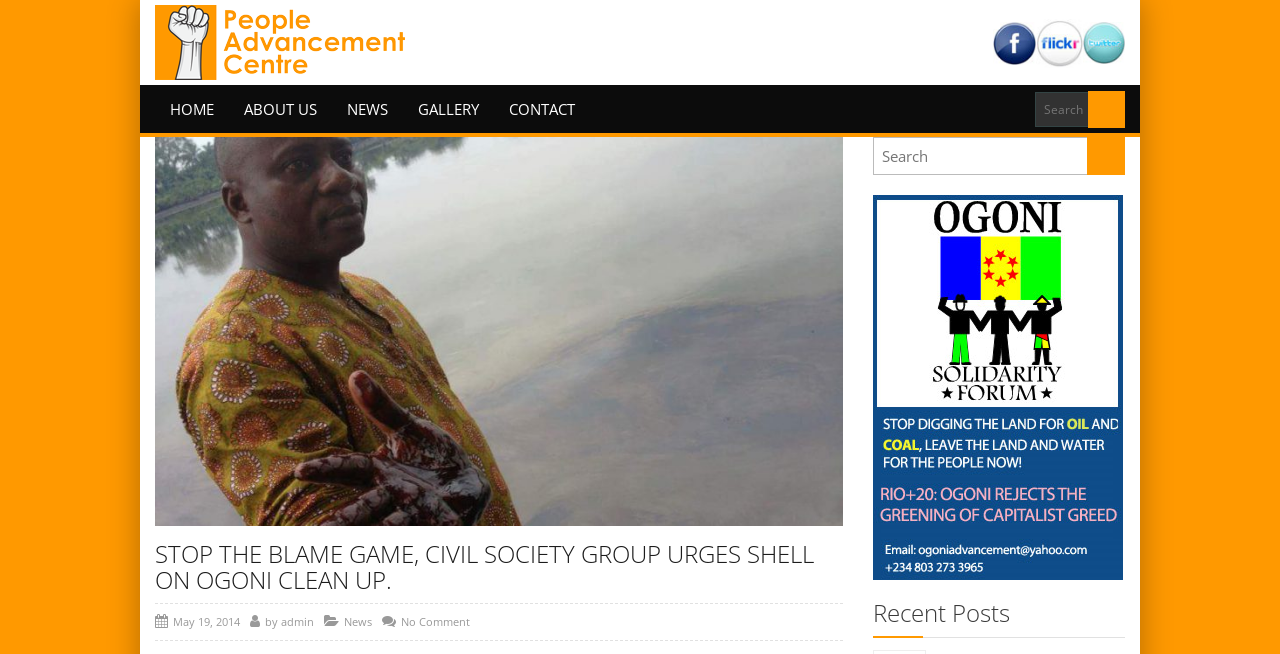Give a concise answer of one word or phrase to the question: 
What is the date of the news article?

May 19, 2014